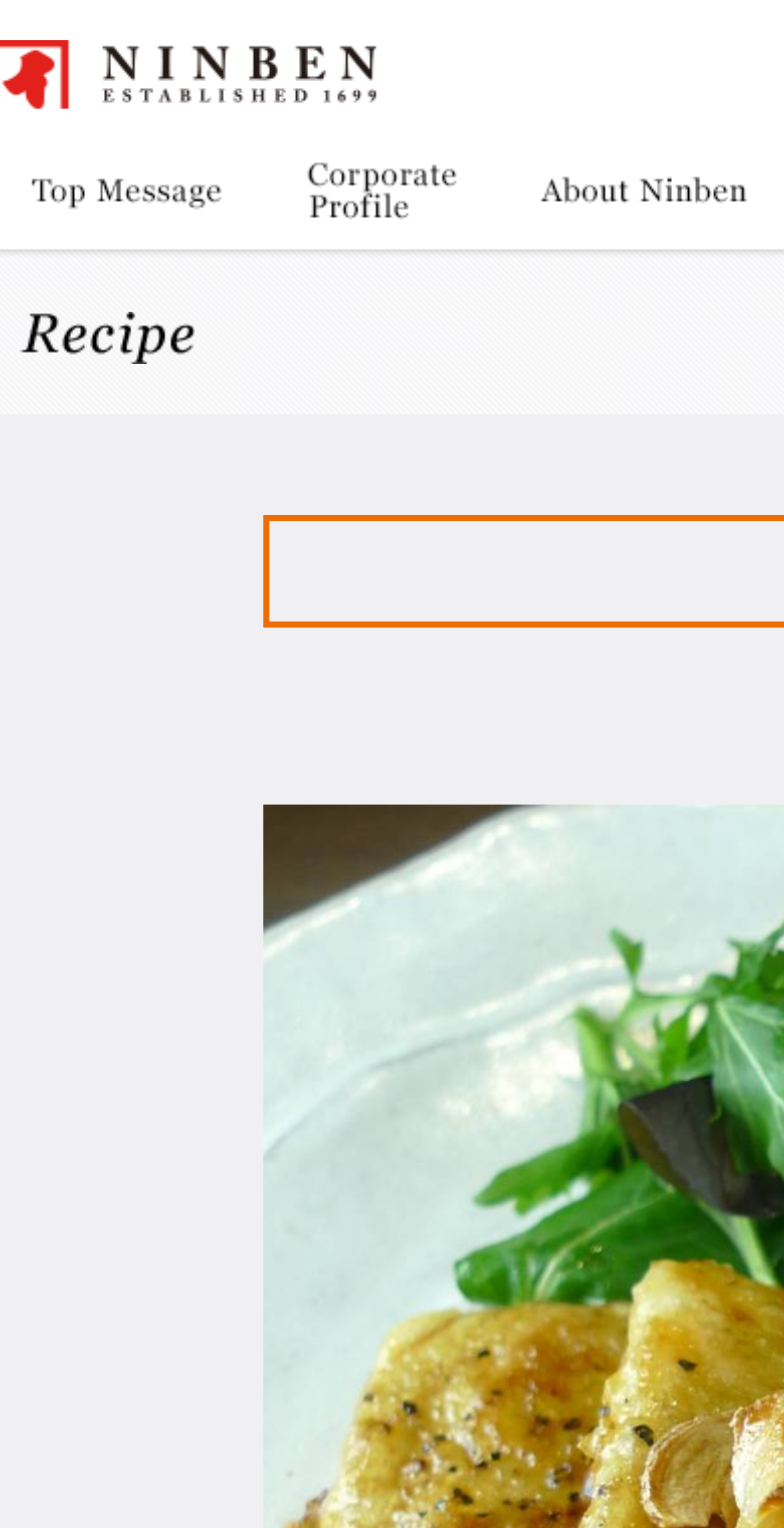Analyze and describe the webpage in a detailed narrative.

The webpage is the official website of NINBEN, a katsuobushi shop in Nihonbashi, Tokyo, established in 1699. At the top-left corner, there is a heading and a link with the text "NINBEN", accompanied by an image with the same name. Below this, there are three links, "Top Message", "Corporate Profile", and "About Ninben", each with an associated image, aligned horizontally across the page. The "Top Message" link is located at the top-left, followed by "Corporate Profile" in the middle, and "About Ninben" at the top-right. 

Further down the page, there is a heading titled "Recipe", situated near the top-left, accompanied by an image with the same name.